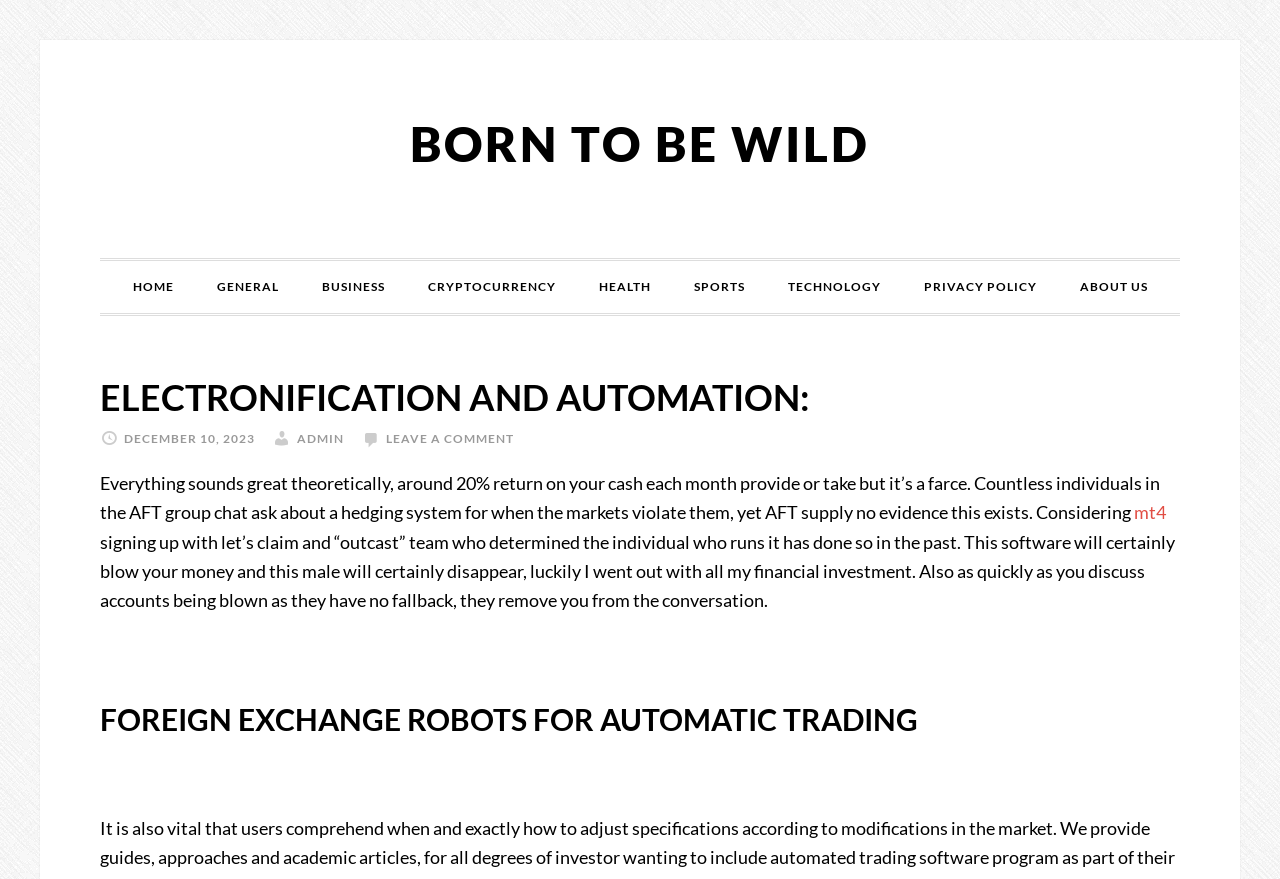What is the topic of the webpage?
Based on the visual content, answer with a single word or a brief phrase.

FOREIGN EXCHANGE ROBOTS FOR AUTOMATIC TRADING